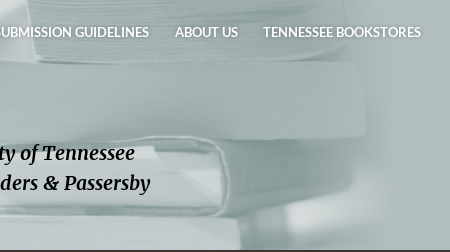What is the atmosphere evoked by the image?
Please answer the question with a detailed response using the information from the screenshot.

The soft focus and muted tones in the image evoke a serene atmosphere, which invites viewers to appreciate the written word and creates a sense of calmness.